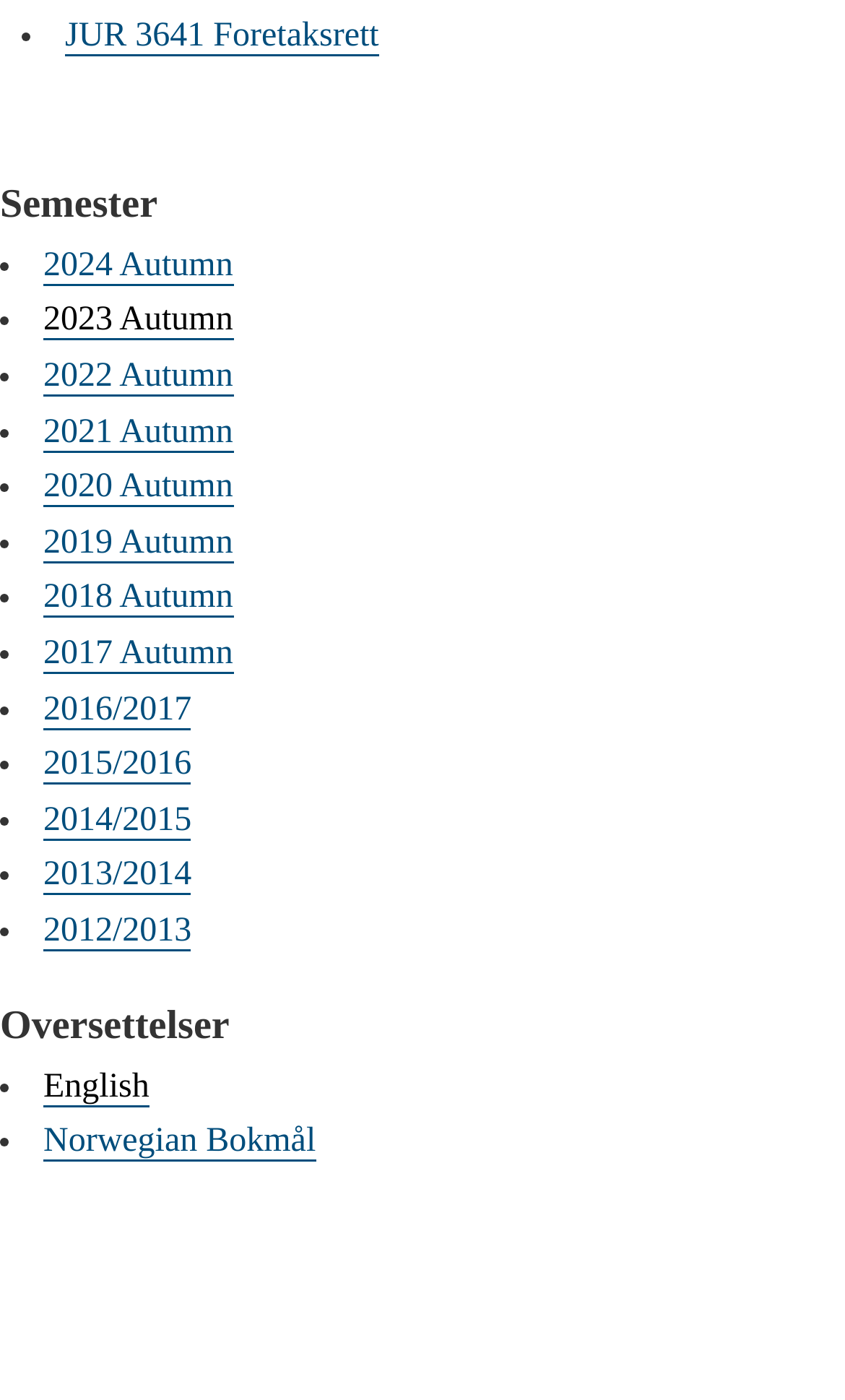Specify the bounding box coordinates of the area to click in order to follow the given instruction: "Choose the English translation."

[0.051, 0.762, 0.177, 0.79]